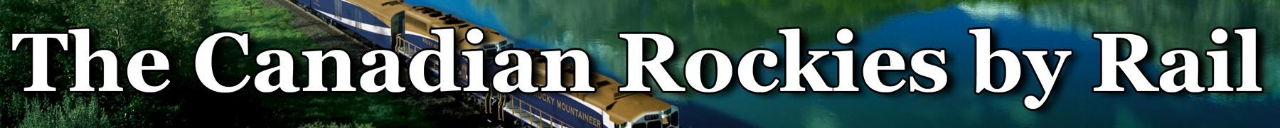What mode of transportation is highlighted in the banner?
Look at the image and answer with only one word or phrase.

rail